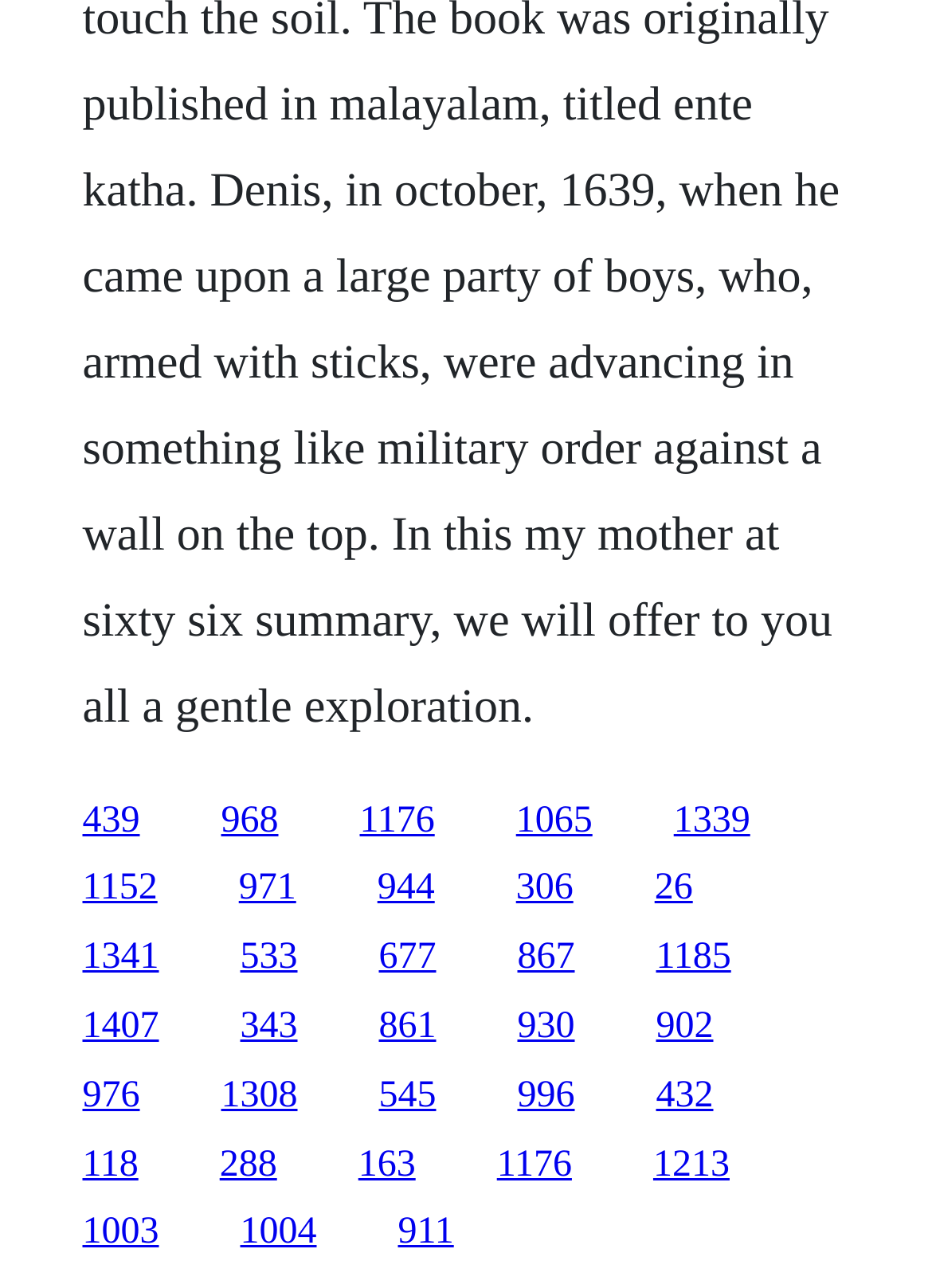Using the image as a reference, answer the following question in as much detail as possible:
Is the webpage densely populated with links?

I analyzed the bounding box coordinates of the link elements and found that they are closely packed, indicating that the webpage is densely populated with links.